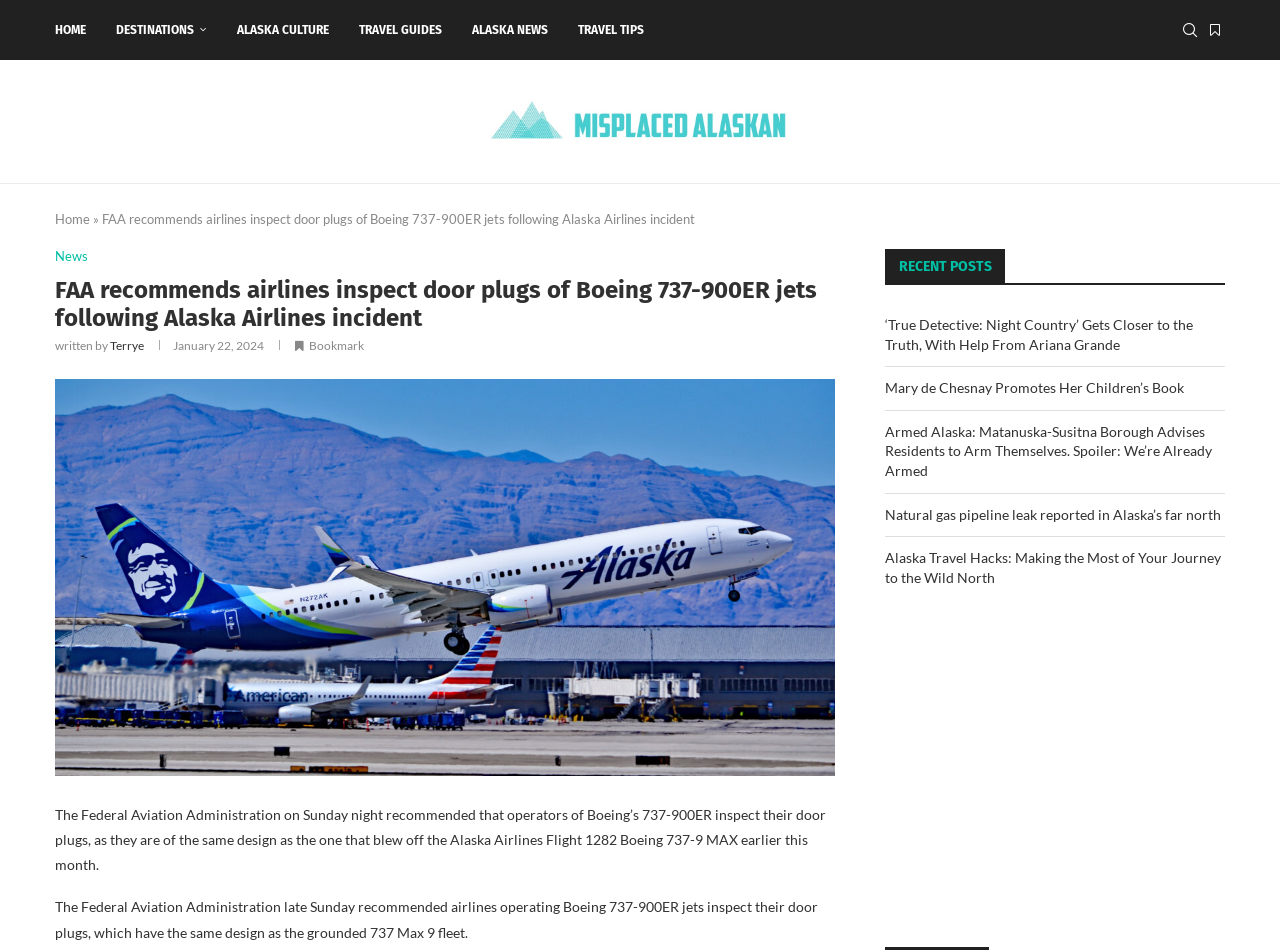How many recent posts are listed?
Respond to the question with a single word or phrase according to the image.

5